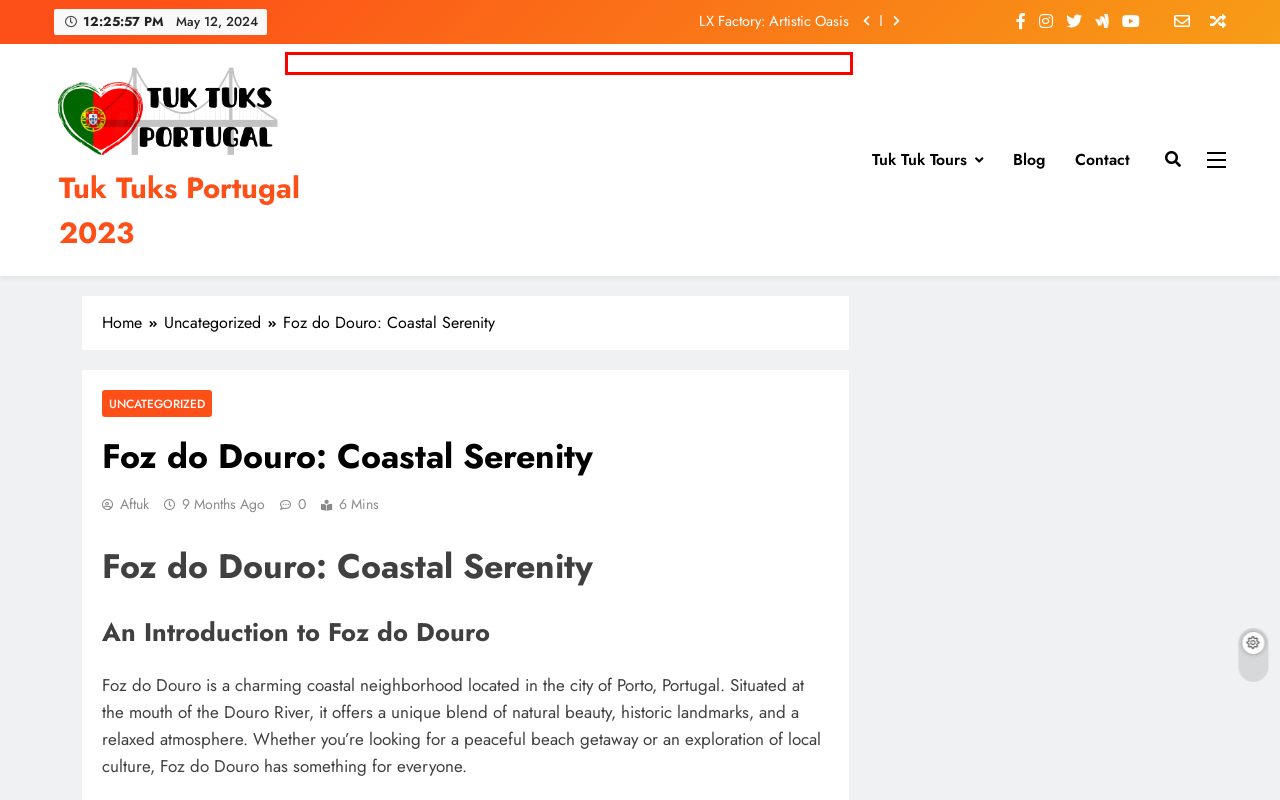Observe the webpage screenshot and focus on the red bounding box surrounding a UI element. Choose the most appropriate webpage description that corresponds to the new webpage after clicking the element in the bounding box. Here are the candidates:
A. Tuk Tuk Tours Faro - Tuk Tuks Portugal 2023
B. Uncategorized - Tuk Tuks Portugal 2023
C. Blog - Tuk Tuks Portugal 2023
D. Tuk Tuk Tours for Nature Lovers - Tuk Tuks Portugal 2023
E. Contact - Tuk Tuks Portugal 2023
F. LX Factory: Artistic Oasis - Tuk Tuks Portugal 2023
G. aftuk - Tuk Tuks Portugal 2023
H. Tuk Tuk Tours Portugal - Tuk Tuks Portugal 2023

F